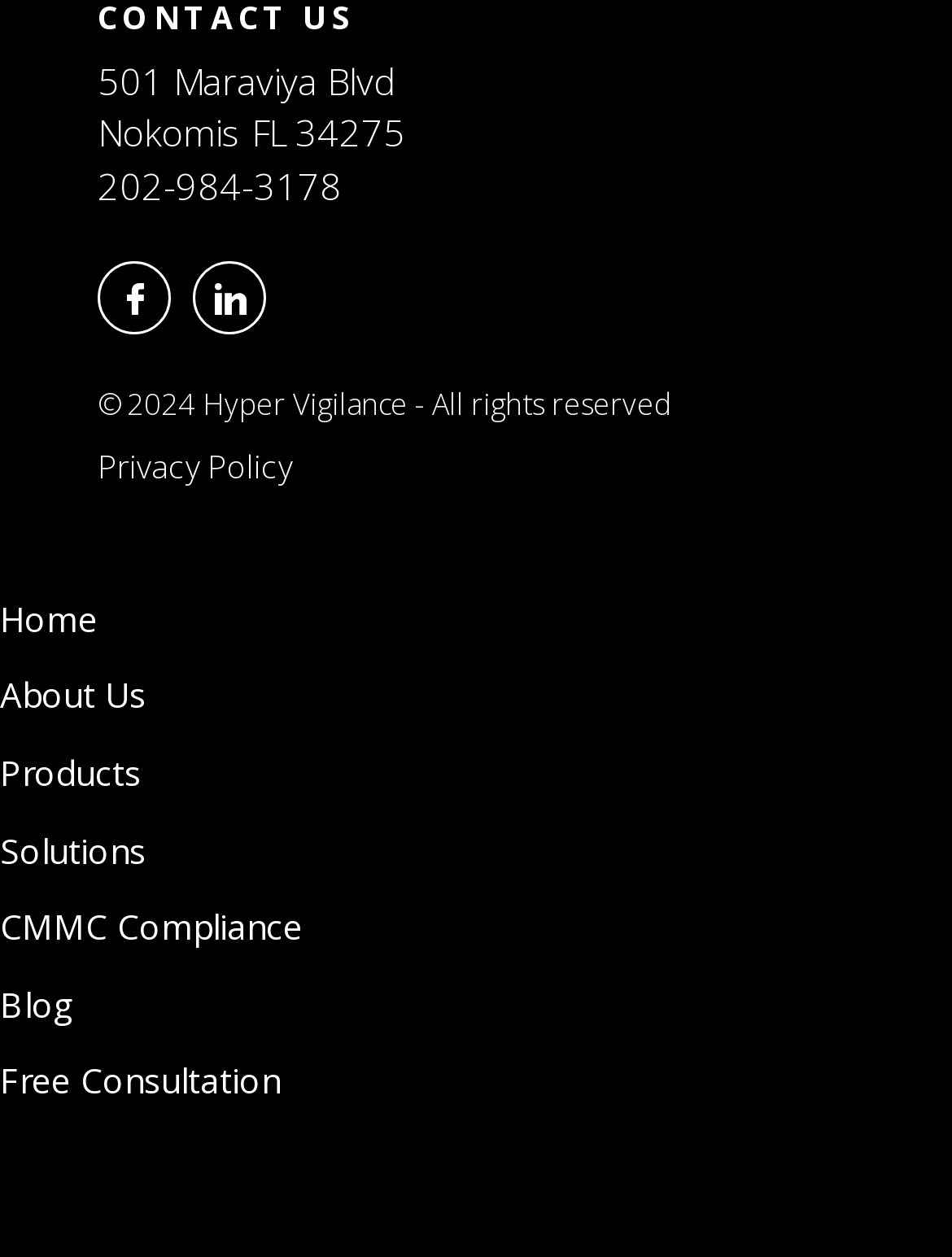Answer the question in one word or a short phrase:
What is the address of Hyper Vigilance?

501 Maraviya Blvd, Nokomis FL 34275